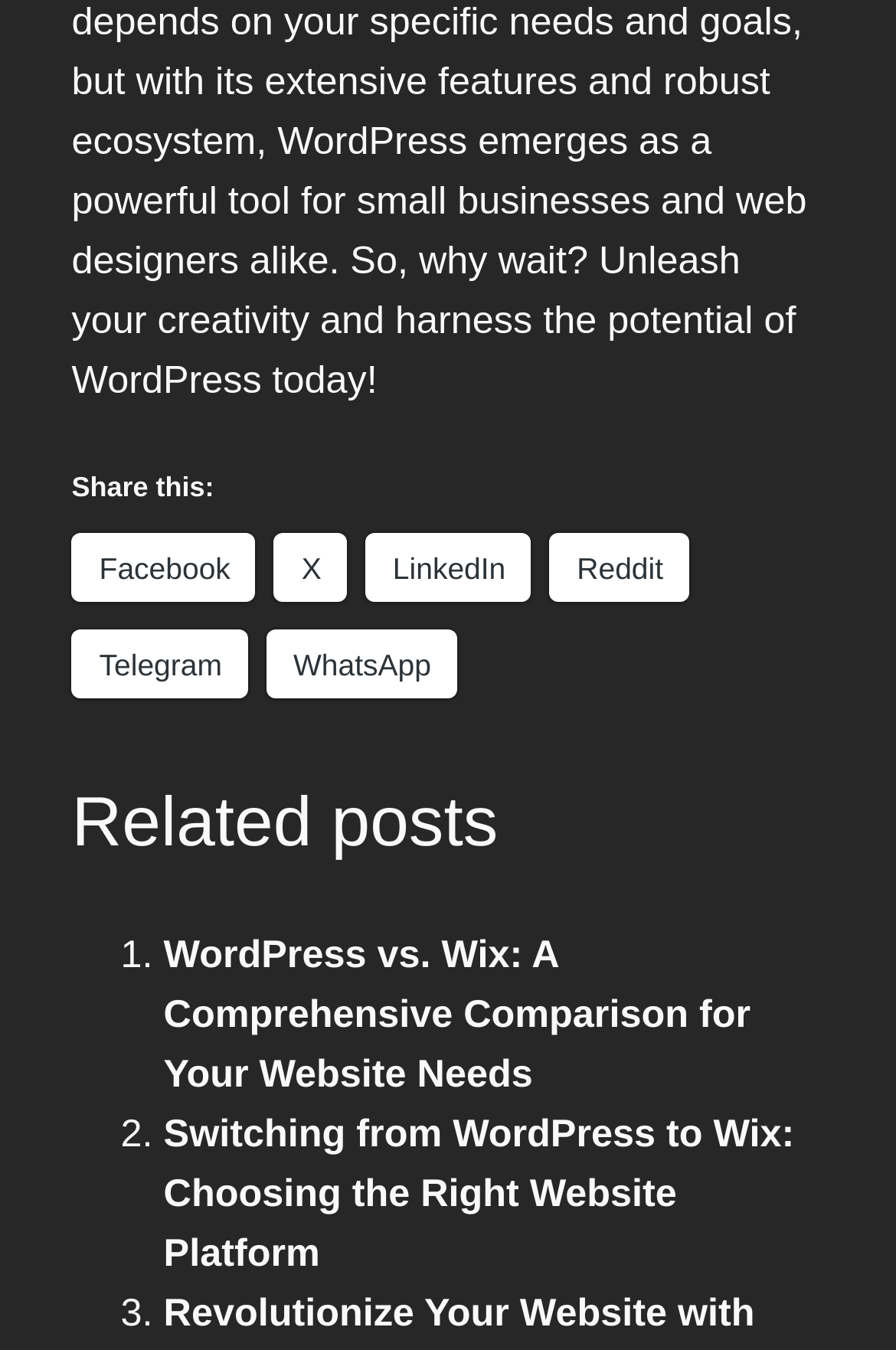Please identify the bounding box coordinates of the clickable region that I should interact with to perform the following instruction: "Share on Facebook". The coordinates should be expressed as four float numbers between 0 and 1, i.e., [left, top, right, bottom].

[0.08, 0.395, 0.285, 0.446]